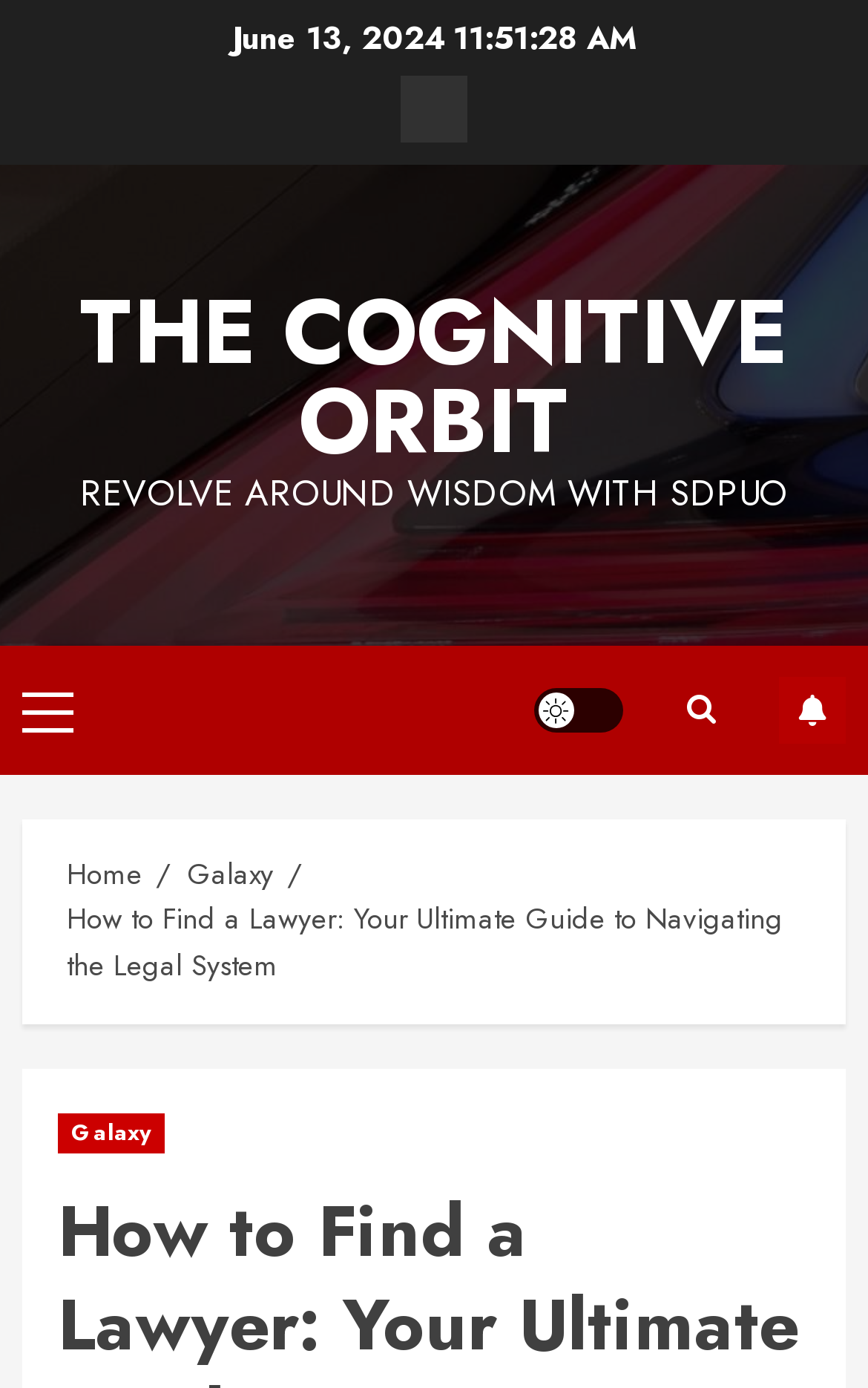Please identify the bounding box coordinates of the clickable area that will allow you to execute the instruction: "Toggle the Light/Dark Button".

[0.615, 0.495, 0.718, 0.527]